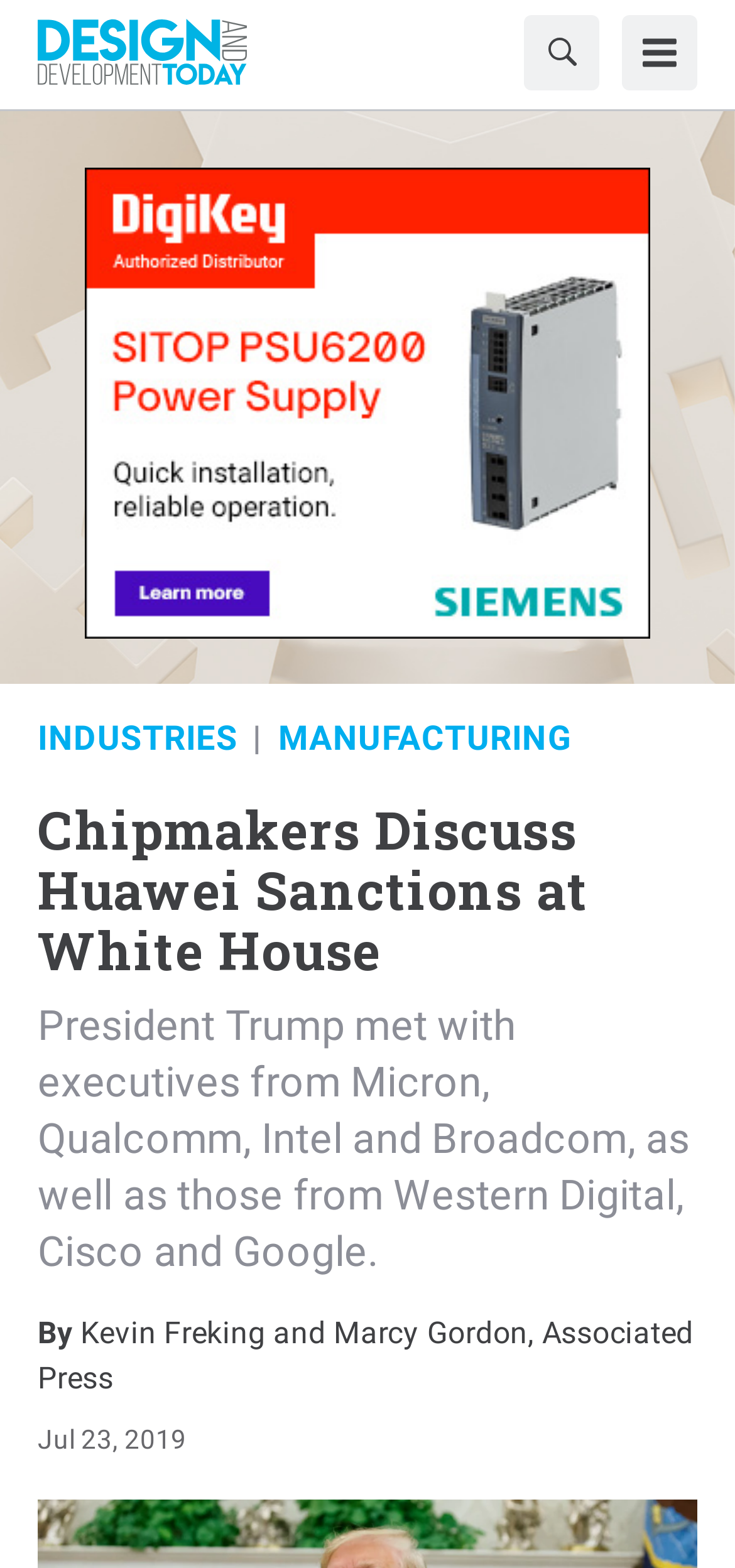Identify the bounding box coordinates of the HTML element based on this description: "aria-label="Toggle Menu"".

[0.846, 0.009, 0.949, 0.057]